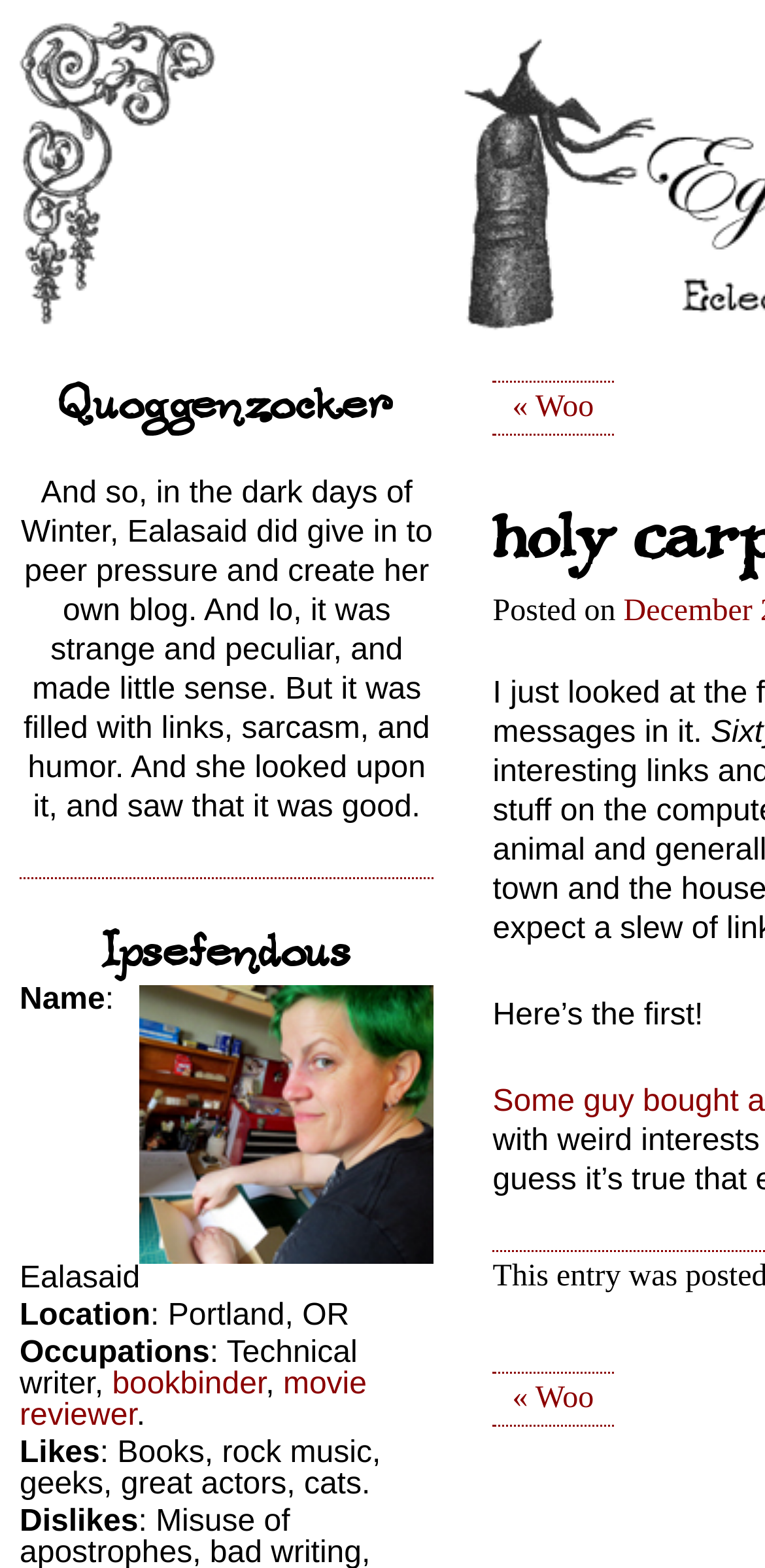How many links are there in the 'Posted on' section?
Please respond to the question with a detailed and informative answer.

In the 'Posted on' section, there are two links, both labeled '« Woo'.